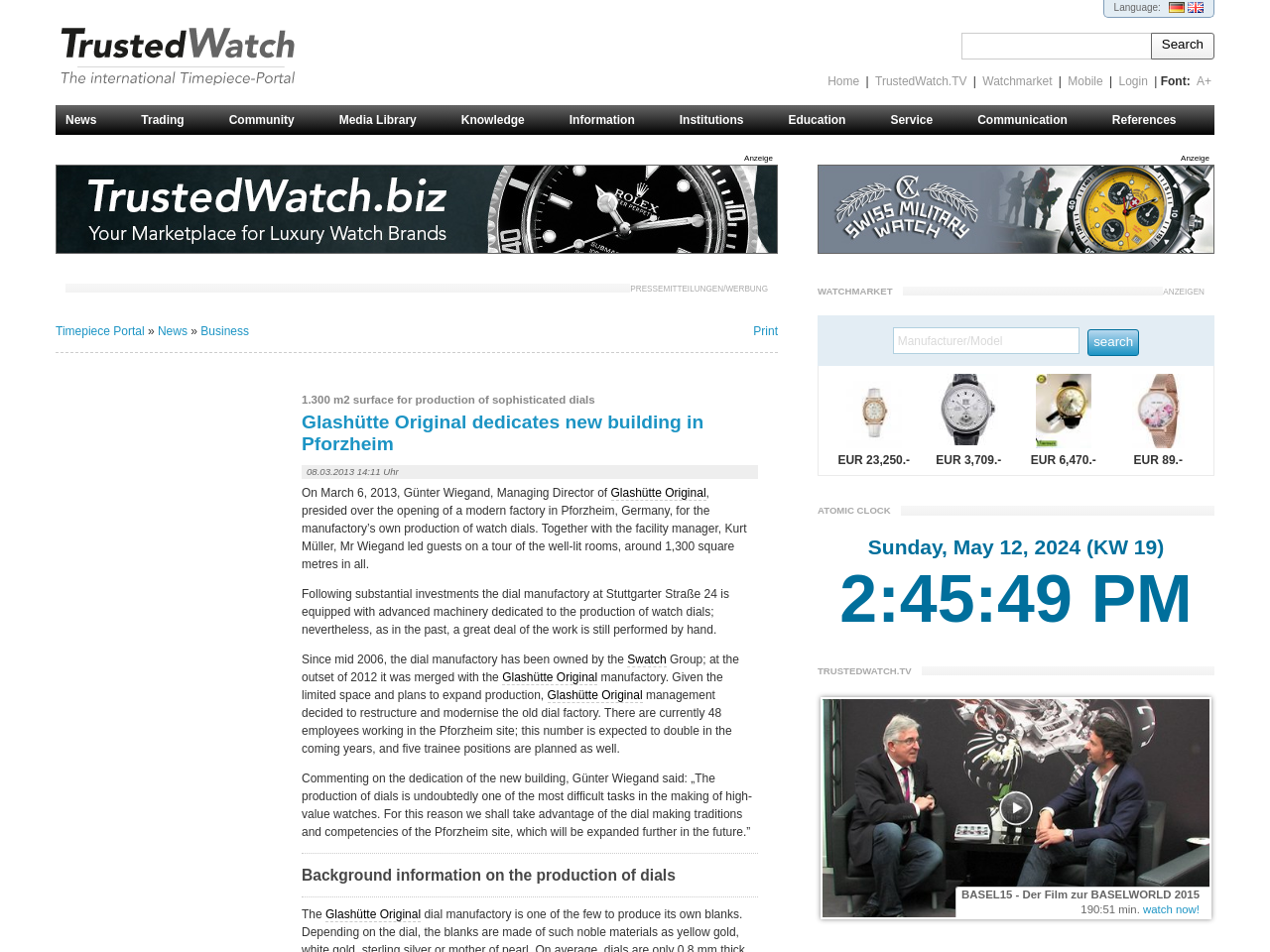Provide a single word or phrase answer to the question: 
How many employees are currently working at the Pforzheim site?

48